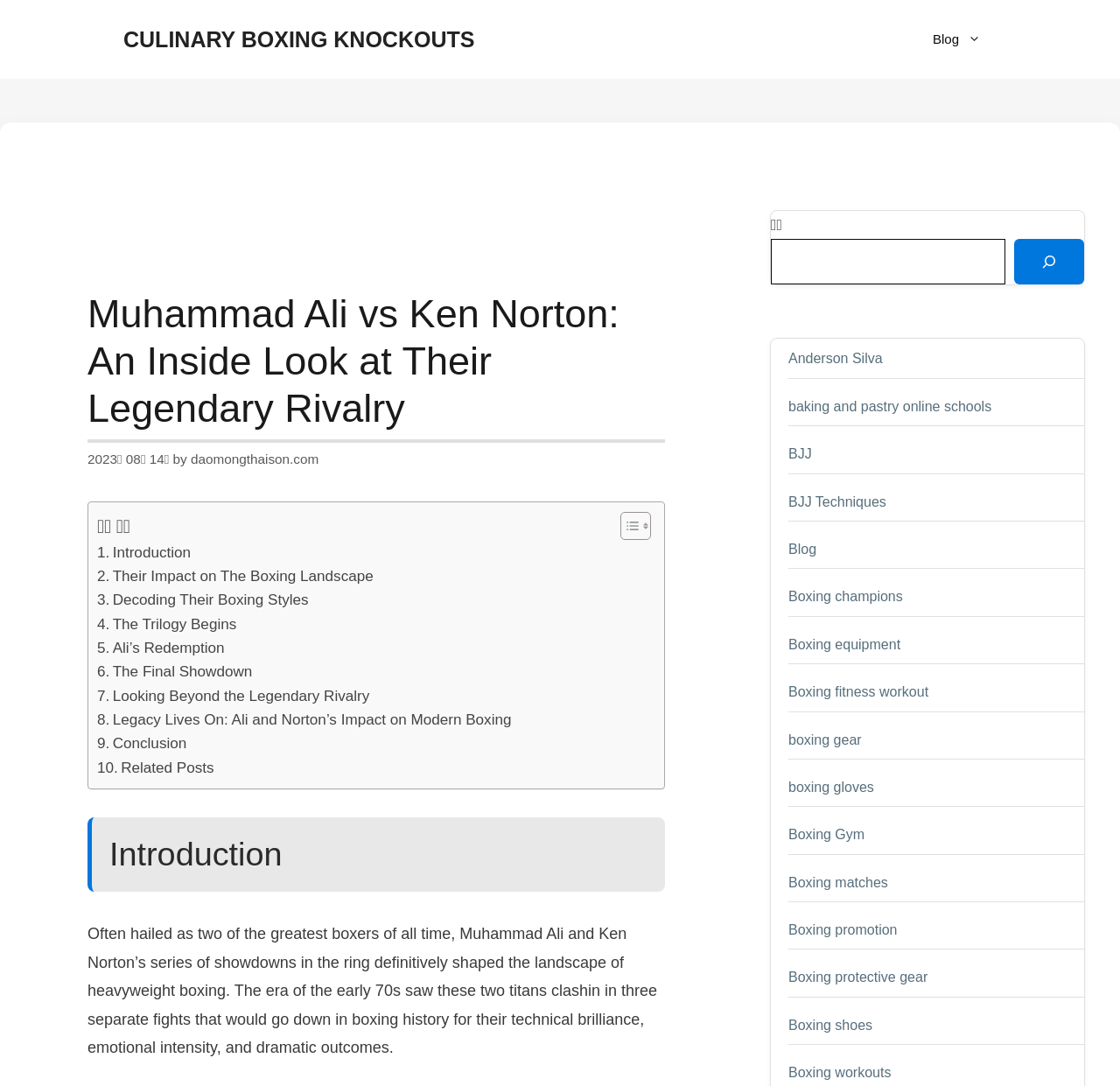Please locate the bounding box coordinates for the element that should be clicked to achieve the following instruction: "Click the 'Blog' link in the navigation menu". Ensure the coordinates are given as four float numbers between 0 and 1, i.e., [left, top, right, bottom].

[0.817, 0.016, 0.891, 0.056]